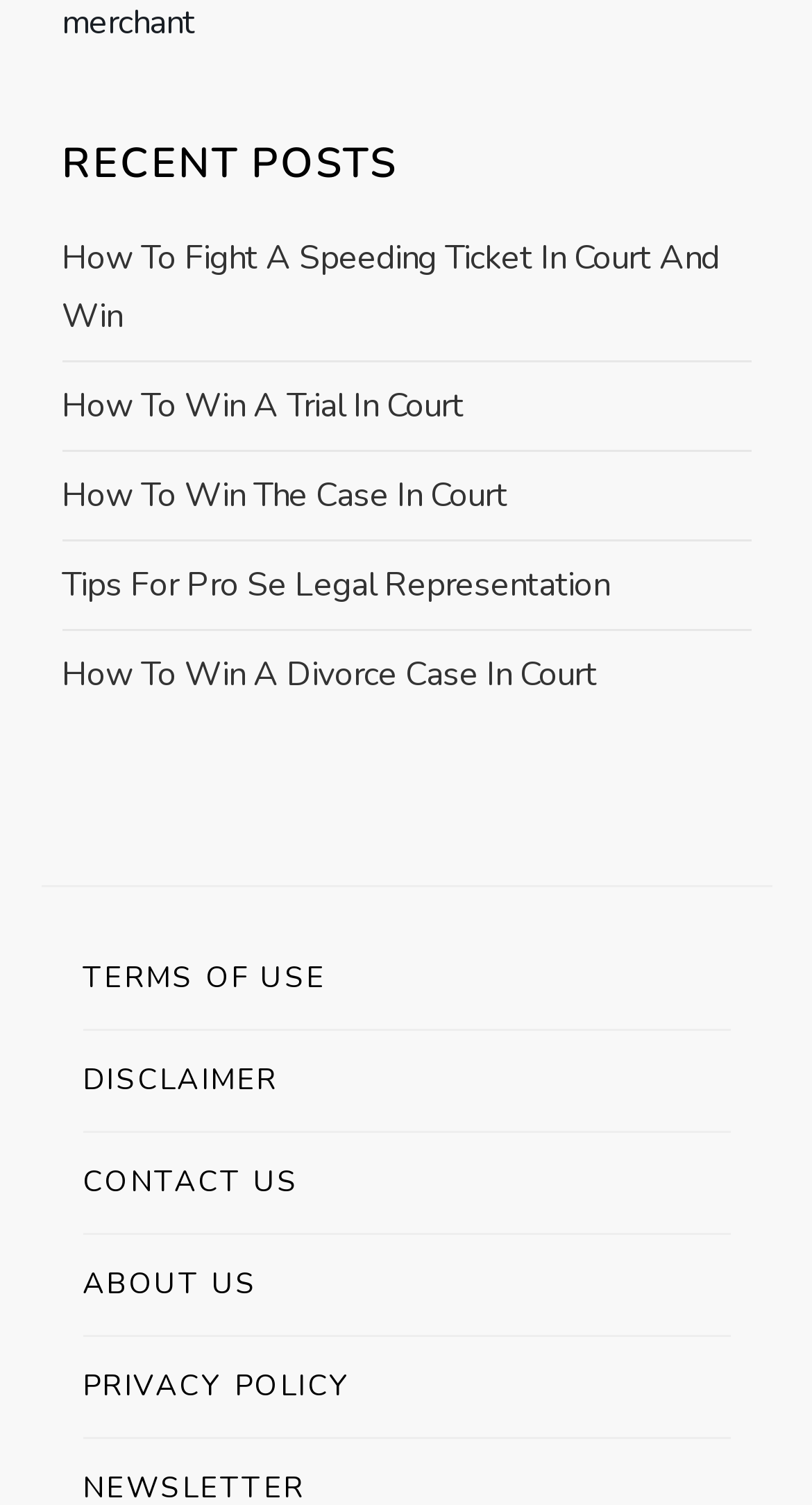Are 'CONTACT US' and 'ABOUT US' adjacent to each other?
Analyze the image and provide a thorough answer to the question.

I compared the y1 and y2 coordinates of 'CONTACT US' and 'ABOUT US' and found that they are adjacent to each other, with 'CONTACT US' above 'ABOUT US'.